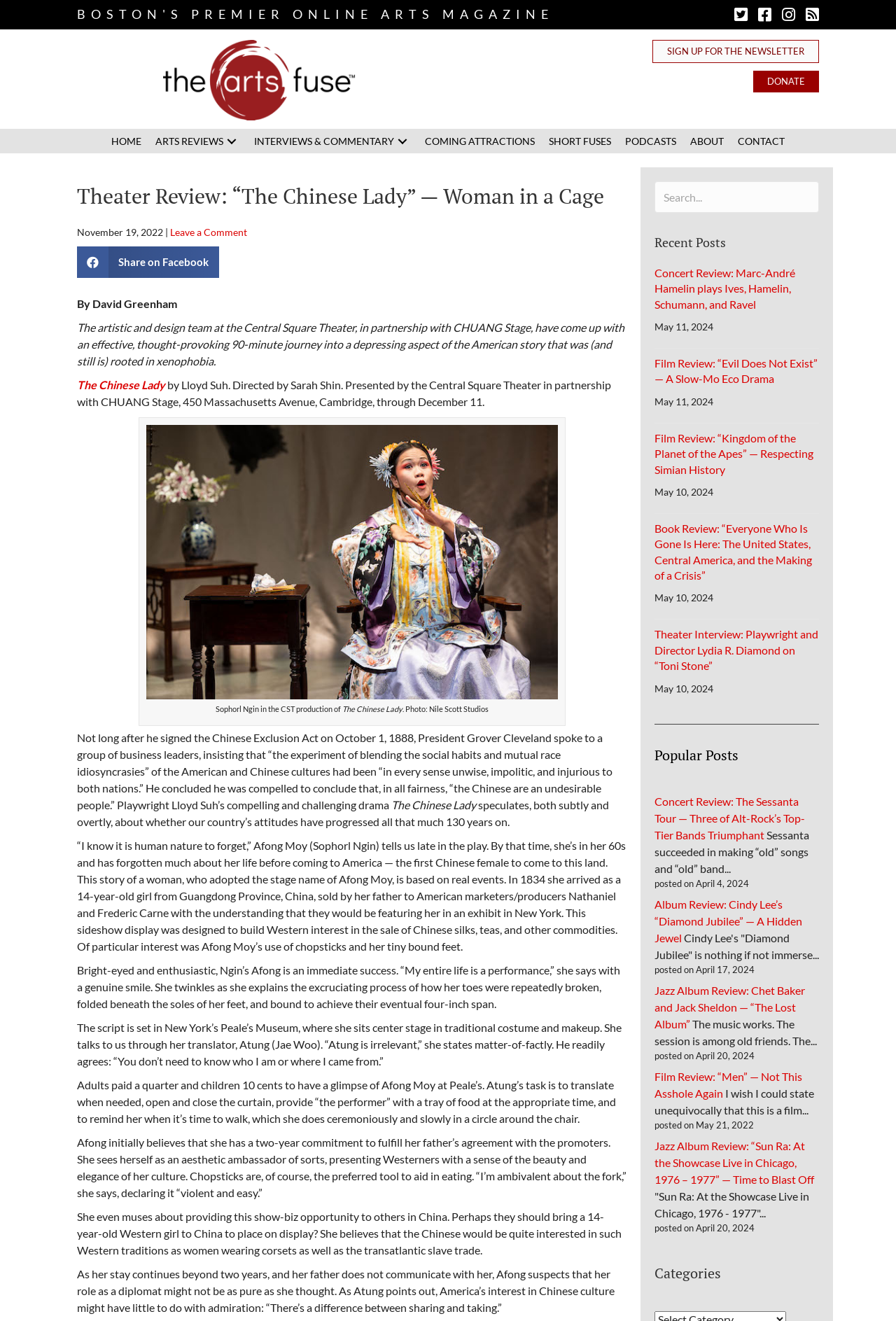Determine the bounding box coordinates of the clickable element to complete this instruction: "Search". Provide the coordinates in the format of four float numbers between 0 and 1, [left, top, right, bottom].

[0.73, 0.137, 0.914, 0.161]